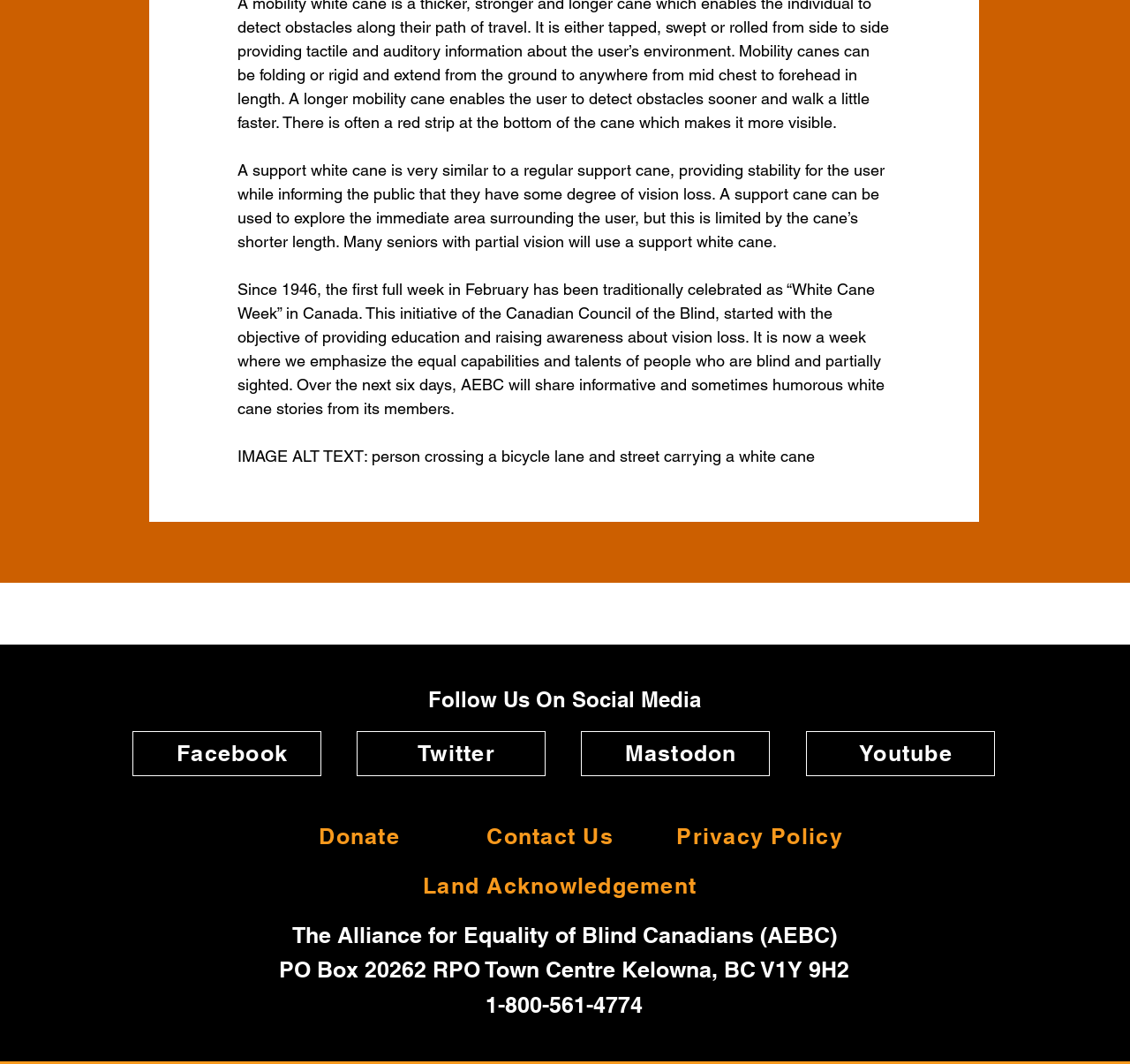Identify the bounding box of the UI component described as: "Privacy Policy".

[0.567, 0.765, 0.768, 0.807]